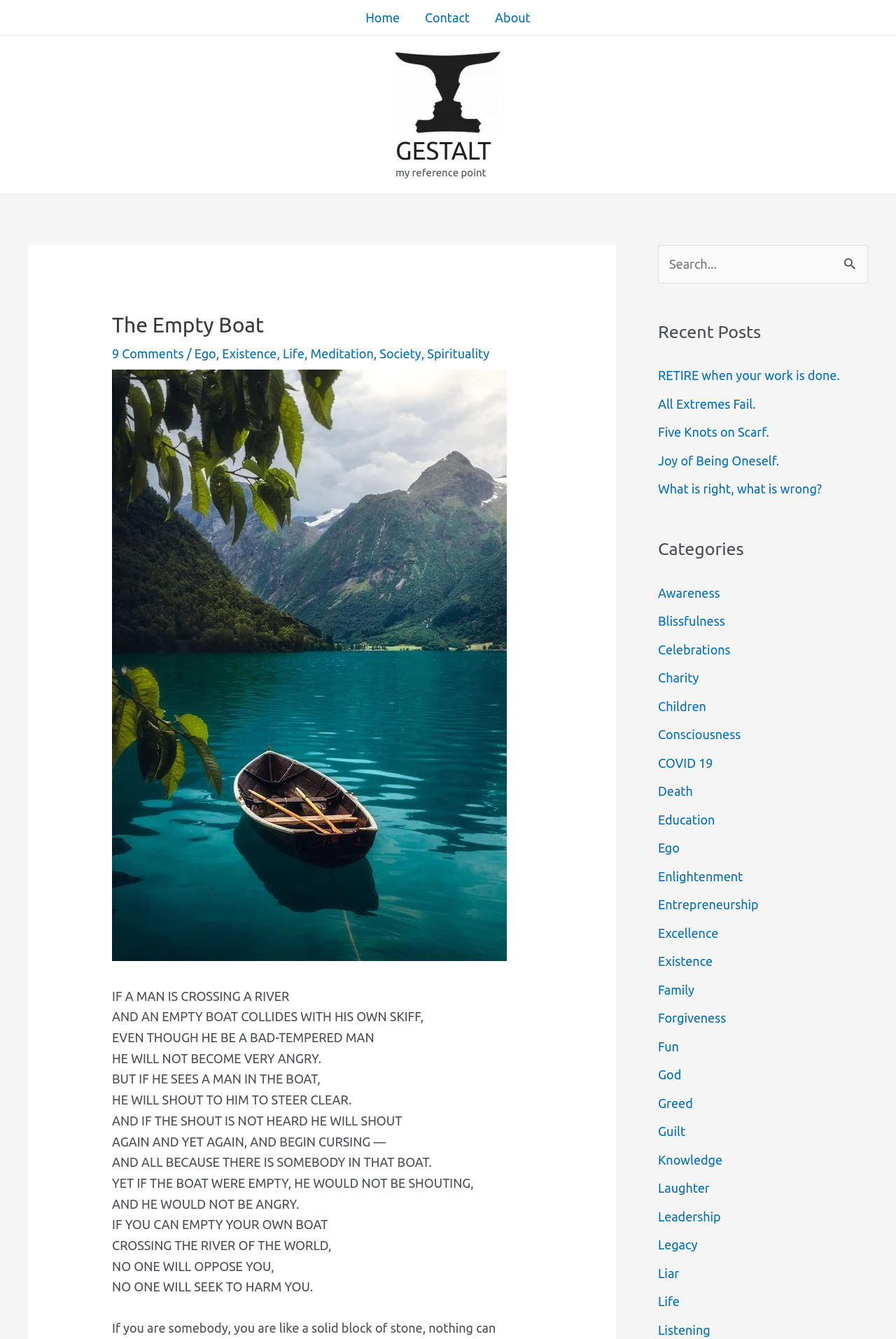Find and indicate the bounding box coordinates of the region you should select to follow the given instruction: "Read the 'Recent Posts'".

[0.734, 0.238, 0.969, 0.374]